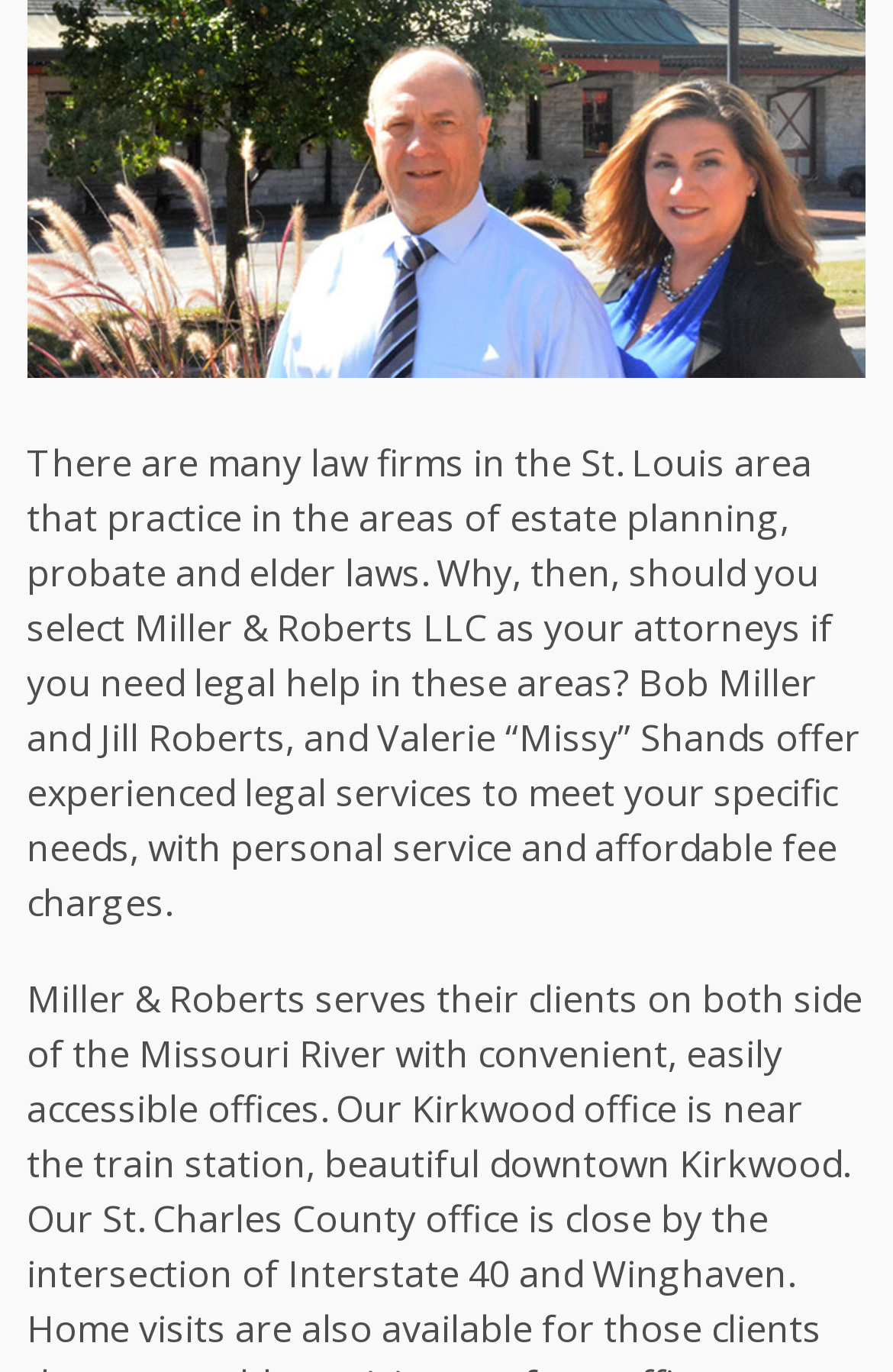Refer to the screenshot and answer the following question in detail:
What is the main topic of the webpage?

I analyzed the links and text on the webpage and found that it is primarily about a law firm, Miller & Roberts LLC, and its services, including estate planning, probate, and elder laws.